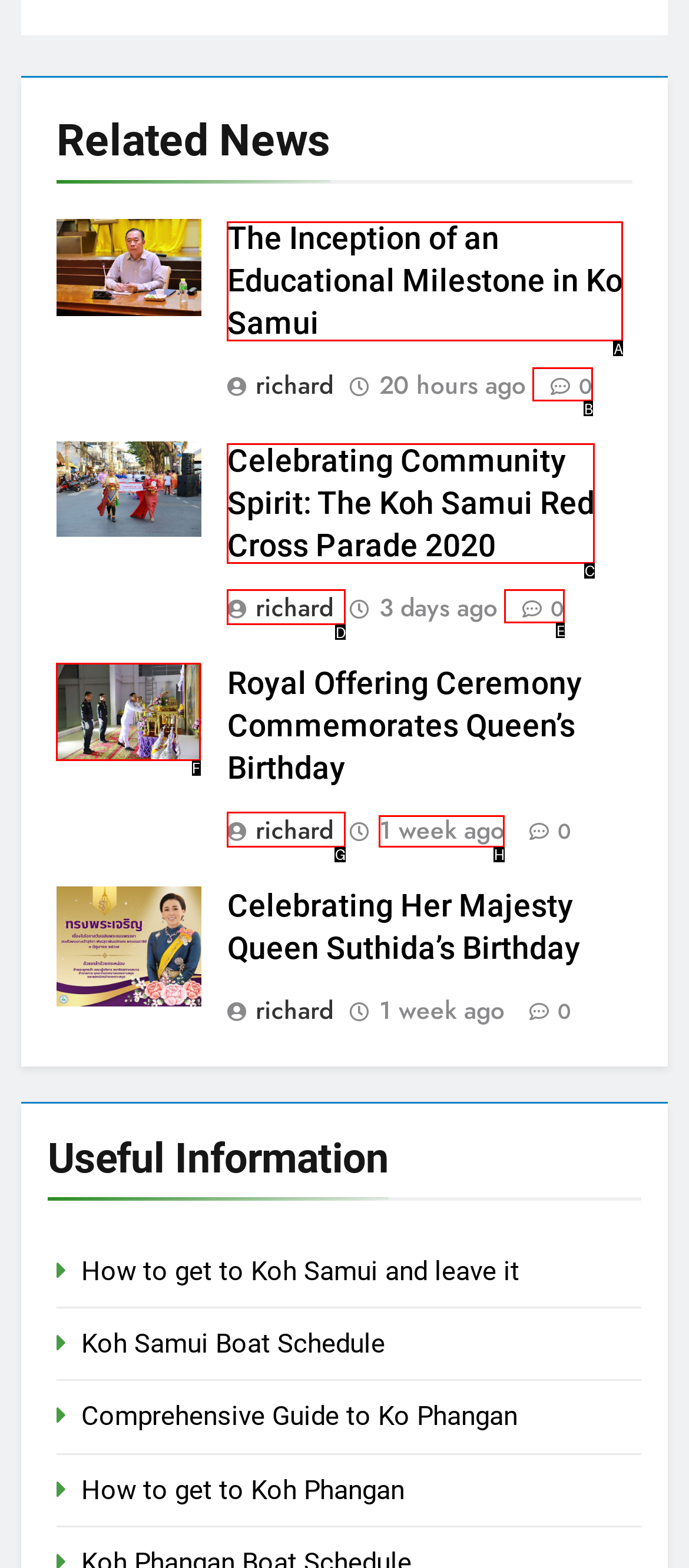Point out the UI element to be clicked for this instruction: View the image of tradition ceremony. Provide the answer as the letter of the chosen element.

F